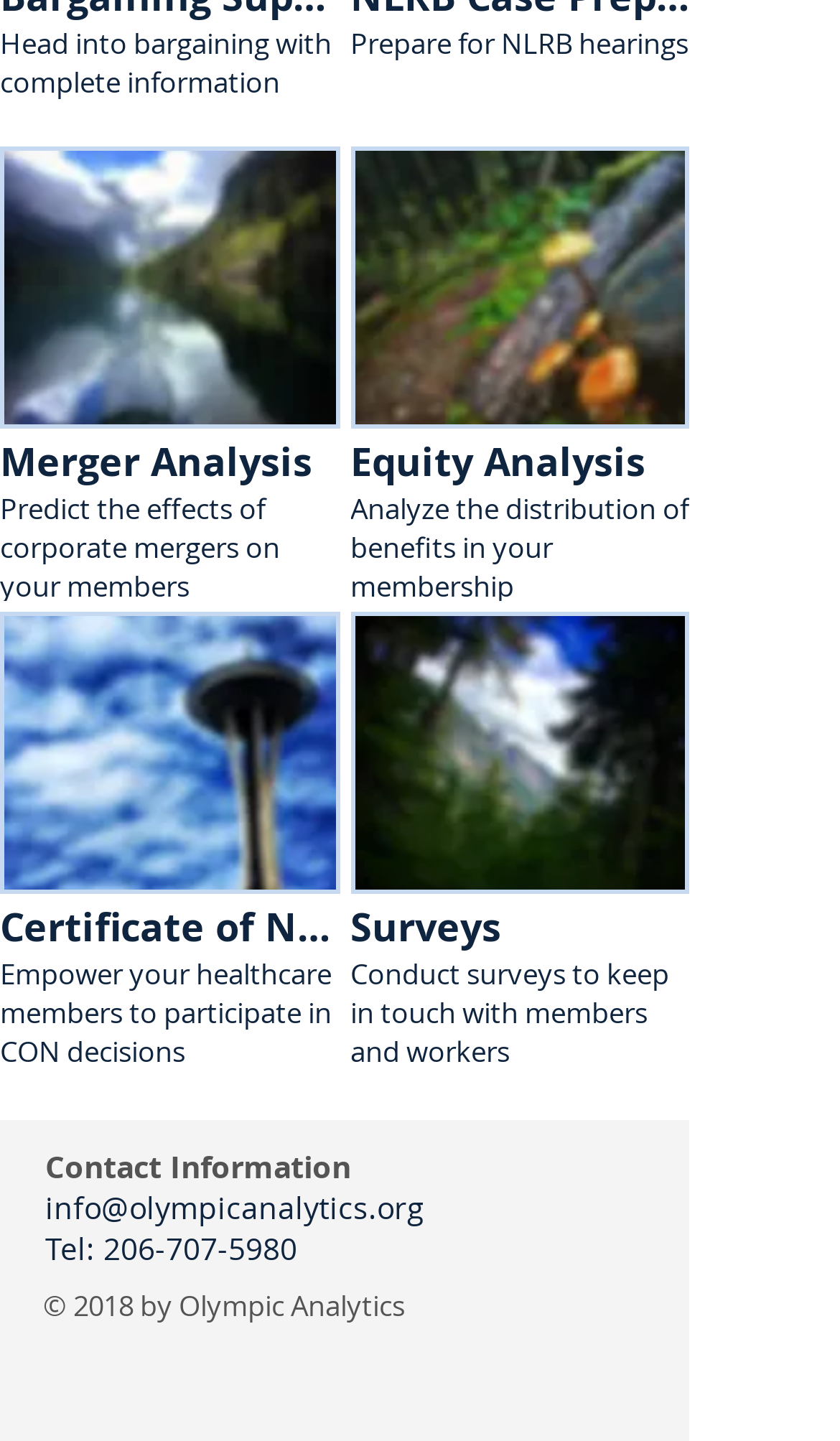What is the year of copyright?
From the details in the image, provide a complete and detailed answer to the question.

The webpage's footer section displays the copyright information, which includes the year 2018, indicating that the organization claims copyright for the content up to that year.